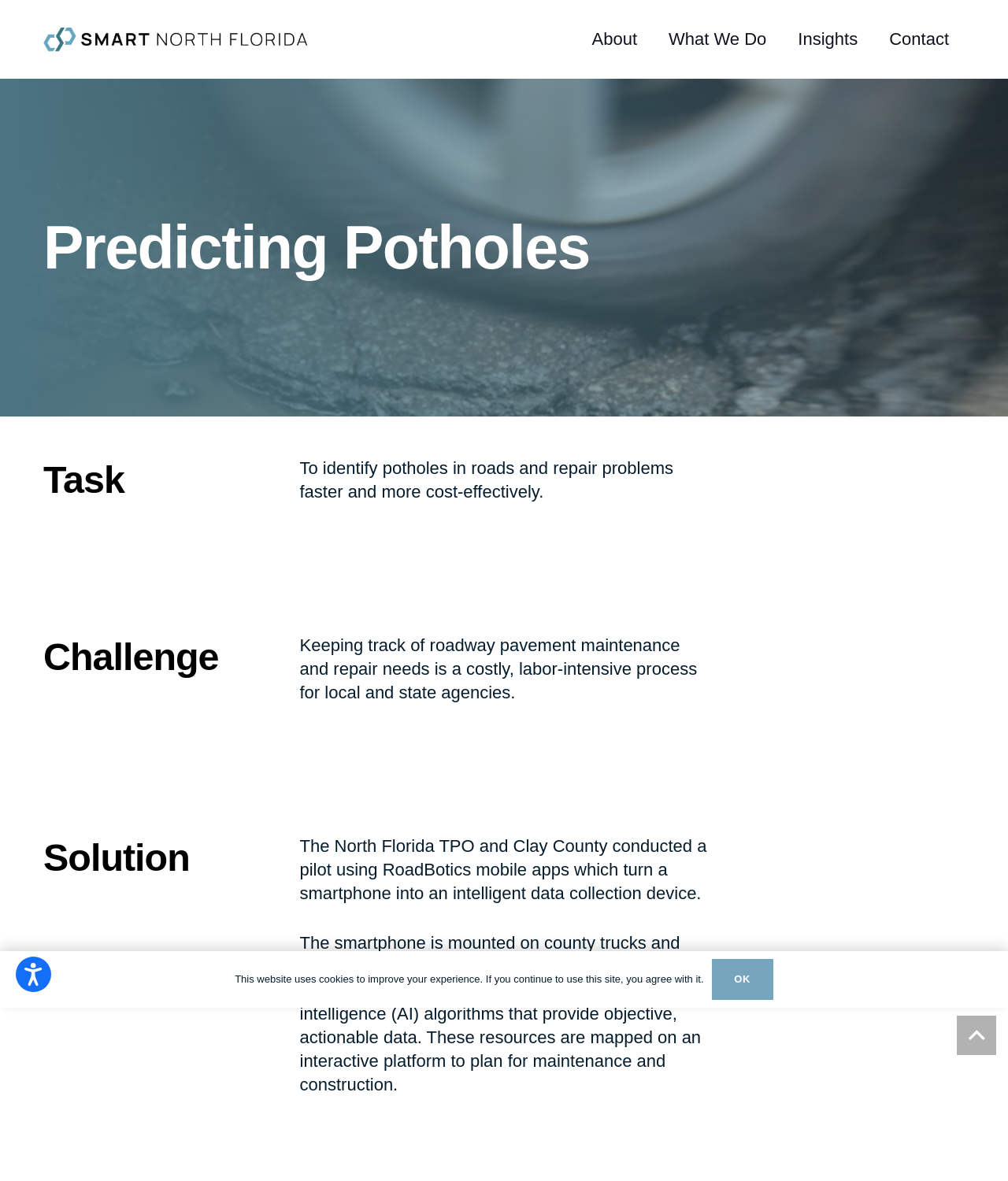Construct a comprehensive caption that outlines the webpage's structure and content.

The webpage is about "Predicting Potholes" and is part of the "Smart North Florida" initiative. At the top left corner, there are three "Skip to" links: "Skip to Content", "Skip to Menu", and "Skip to Footer". Below these links, there is an "accessiBe" button for accessibility options, accompanied by a small image.

The main content area is divided into sections. The top section features a logo image and a link to "Smart North Florida". Below this, there is a navigation menu with four links: "About", "What We Do", "Insights", and "Contact". These links are positioned horizontally across the top of the page.

The main content is organized into three sections: "Task", "Challenge", and "Solution". Each section has a heading and a paragraph of text. The "Task" section describes the goal of identifying potholes in roads and repairing problems faster and more cost-effectively. The "Challenge" section explains the difficulties of keeping track of roadway pavement maintenance and repair needs. The "Solution" section describes a pilot project using RoadBotics mobile apps to collect data on pavement conditions.

At the bottom of the page, there is a "Back to top" button and a message about the website using cookies, with an "OK" button to acknowledge this. There is also a large background image that spans the entire width of the page.